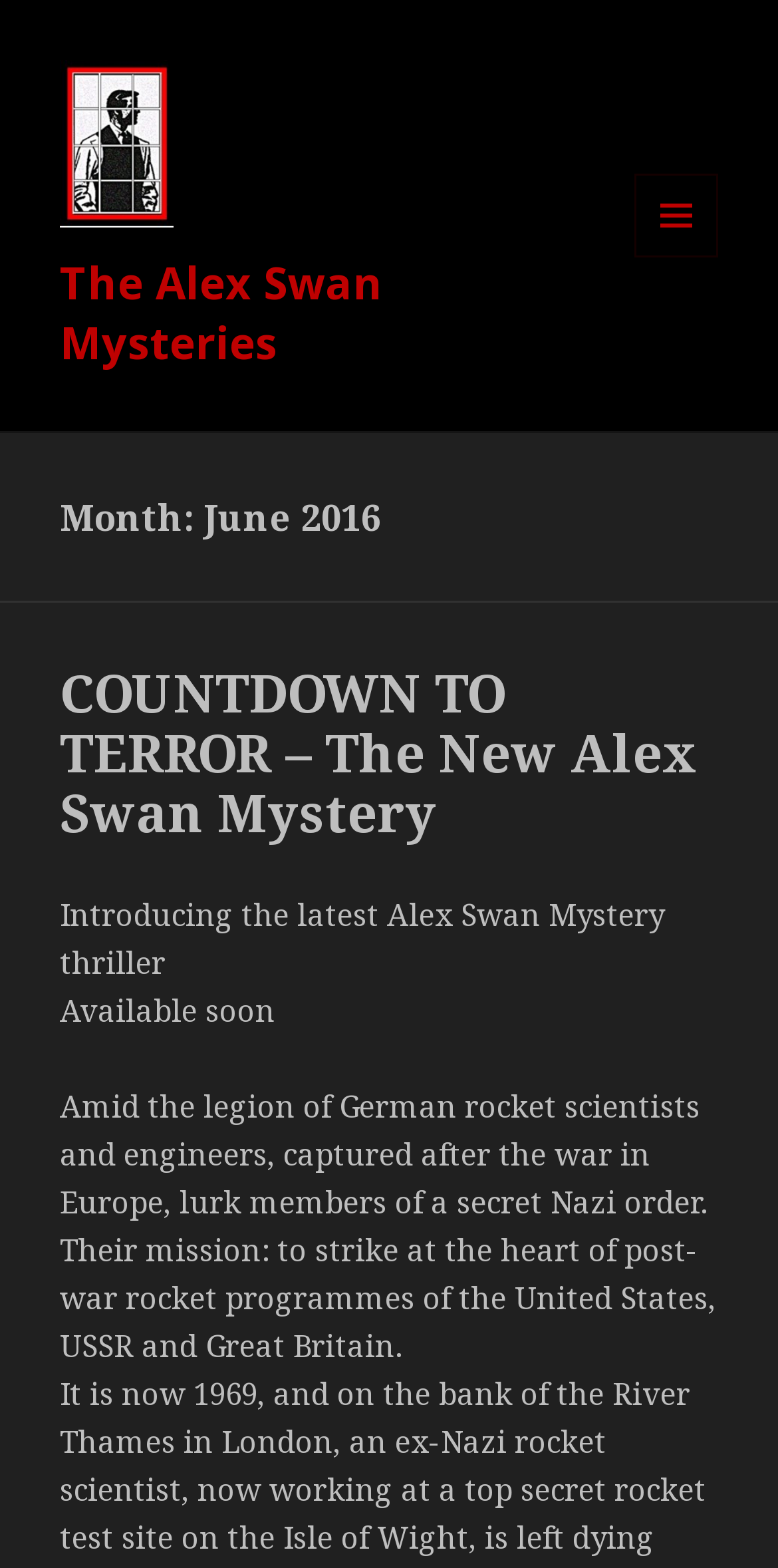Provide the bounding box coordinates of the HTML element described by the text: "parent_node: The Alex Swan Mysteries".

[0.077, 0.076, 0.222, 0.102]